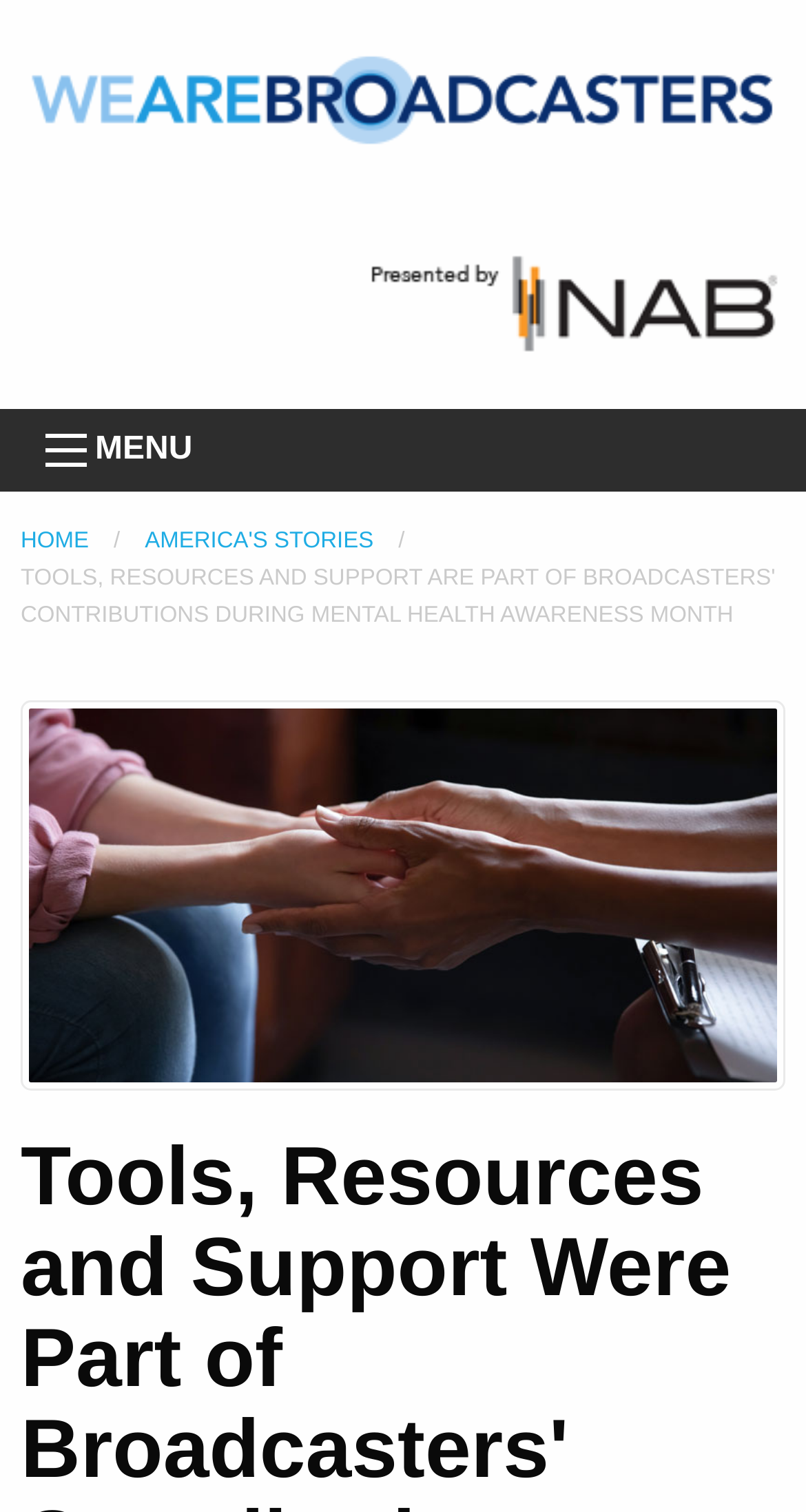Find the bounding box coordinates for the element described here: "Home".

[0.026, 0.35, 0.11, 0.367]